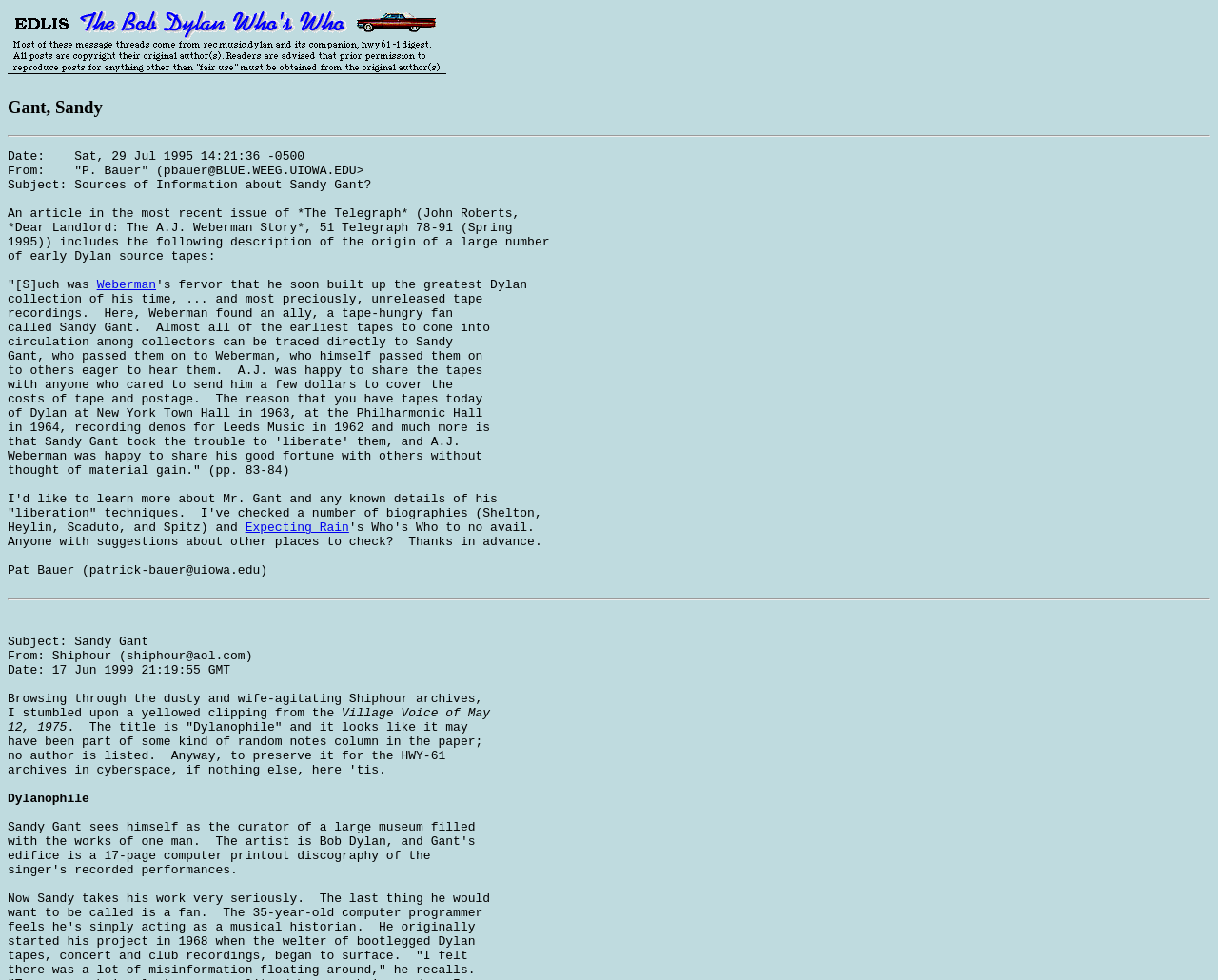What is the date of the first email?
Refer to the image and provide a detailed answer to the question.

The date of the first email can be found in the StaticText element that starts with 'Date:    Sat, 29 Jul 1995 14:21:36 -0500', which indicates the date and time the email was sent.